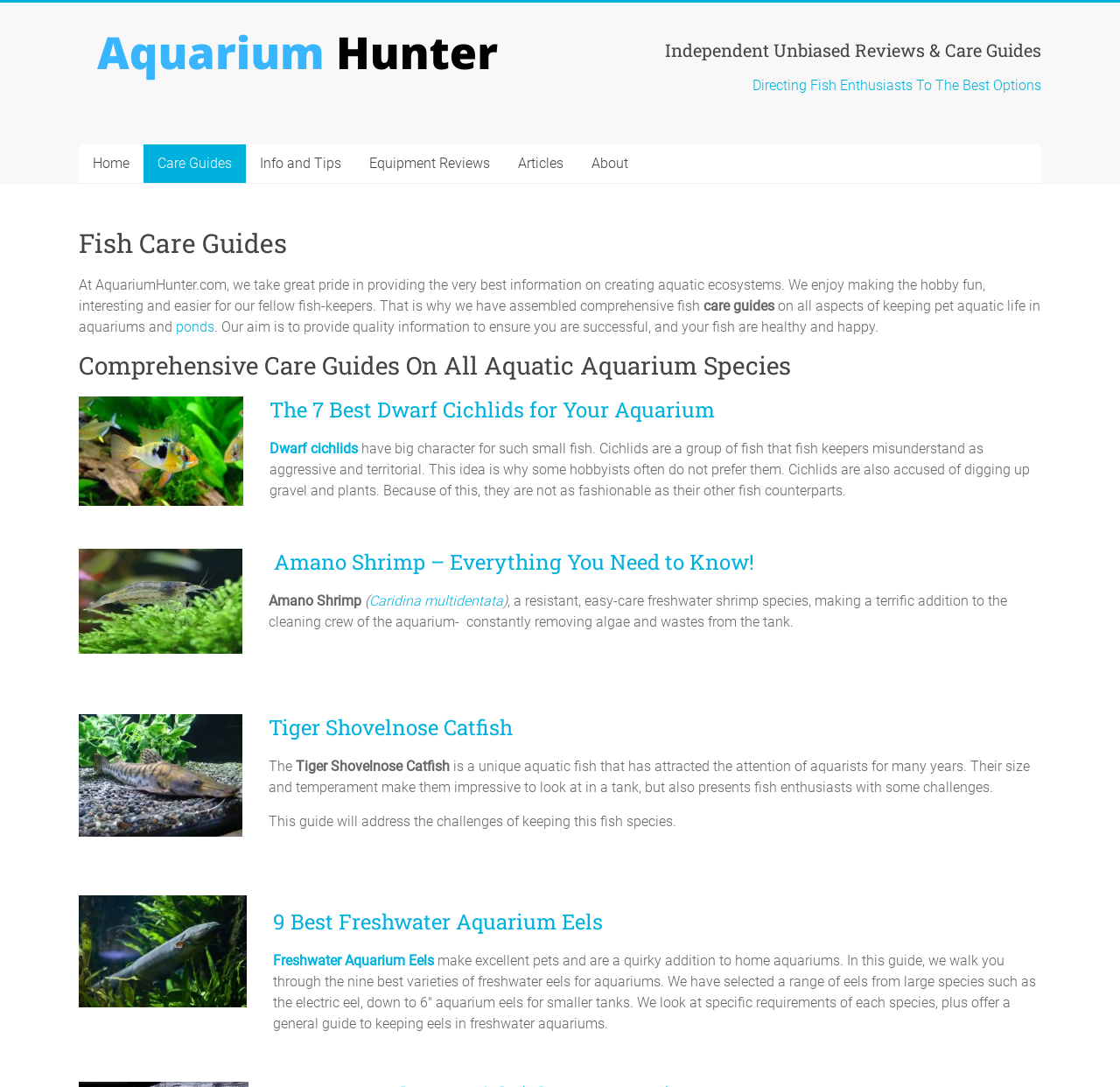Deliver a detailed narrative of the webpage's visual and textual elements.

The webpage is titled "Fish Care Guides - Aquarium Hunter" and has a prominent logo at the top left corner. Below the logo, there is a heading that reads "Practical Advice to Help Your Tank Thrive". 

On the top right side, there is a section with a heading "Independent Unbiased Reviews & Care Guides" and a link "Directing Fish Enthusiasts To The Best Options". 

The main navigation menu is located at the top center, consisting of links to "Home", "Care Guides", "Info and Tips", "Equipment Reviews", "Articles", and "About". 

Below the navigation menu, there is a header section with a heading "Fish Care Guides" and a brief introduction to the website's purpose, which is to provide comprehensive fish care guides and make the hobby fun and easier for fellow fish-keepers. 

The main content area is divided into several sections, each featuring a specific topic related to fish care. The first section has a heading "Comprehensive Care Guides On All Aquatic Aquarium Species" and features an article about dwarf cichlids, including a link to a guide and an image. 

The next section is about Amano shrimp, with a heading "Amano Shrimp – Everything You Need to Know!" and a link to a guide. 

Following that, there are sections about Tiger Shovel Nose Catfish, freshwater aquarium eels, and other topics, each with a heading, links to guides, and images. The content is informative and provides detailed information about various aspects of fish care and aquarium maintenance.